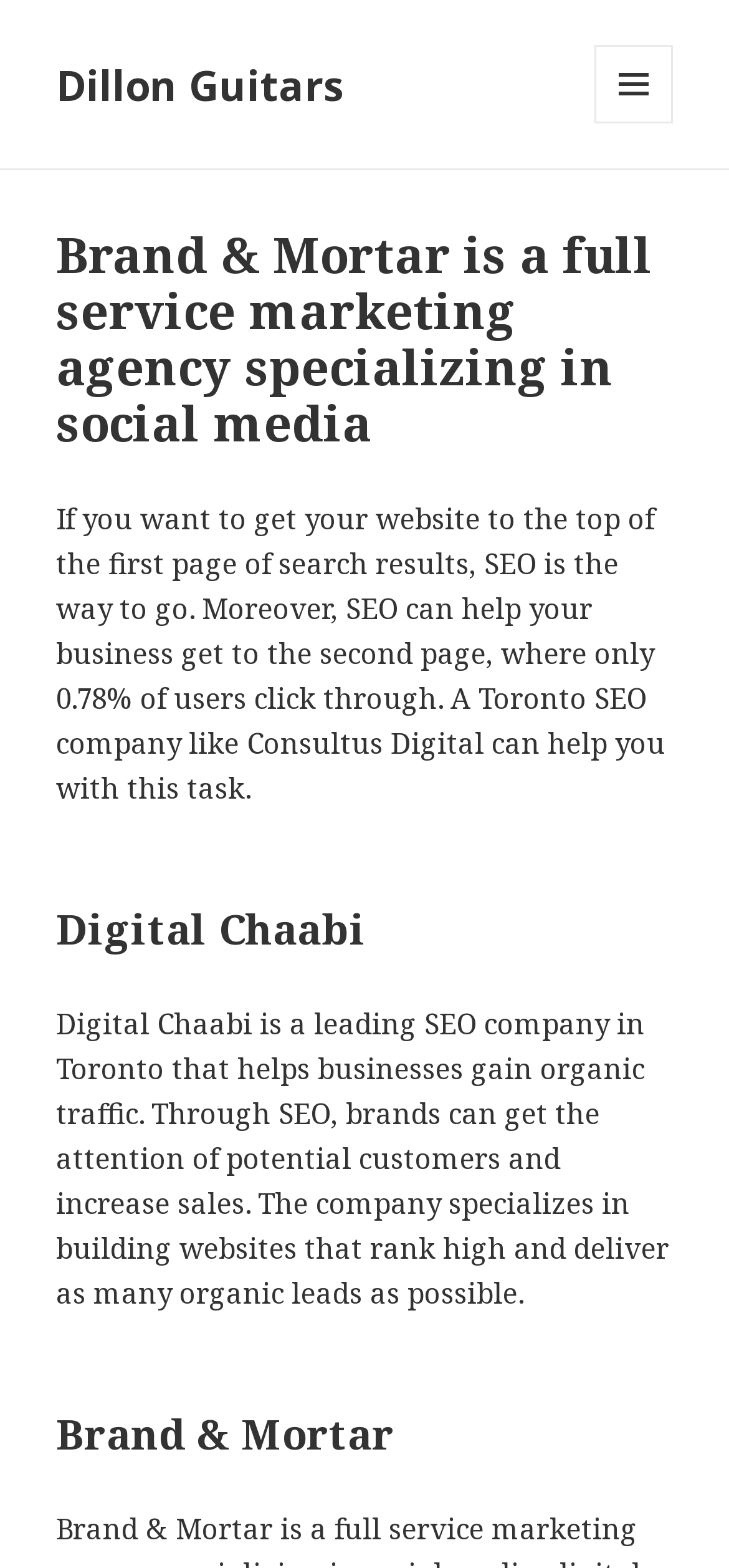Provide the bounding box coordinates of the HTML element this sentence describes: "Menu and widgets". The bounding box coordinates consist of four float numbers between 0 and 1, i.e., [left, top, right, bottom].

[0.815, 0.029, 0.923, 0.079]